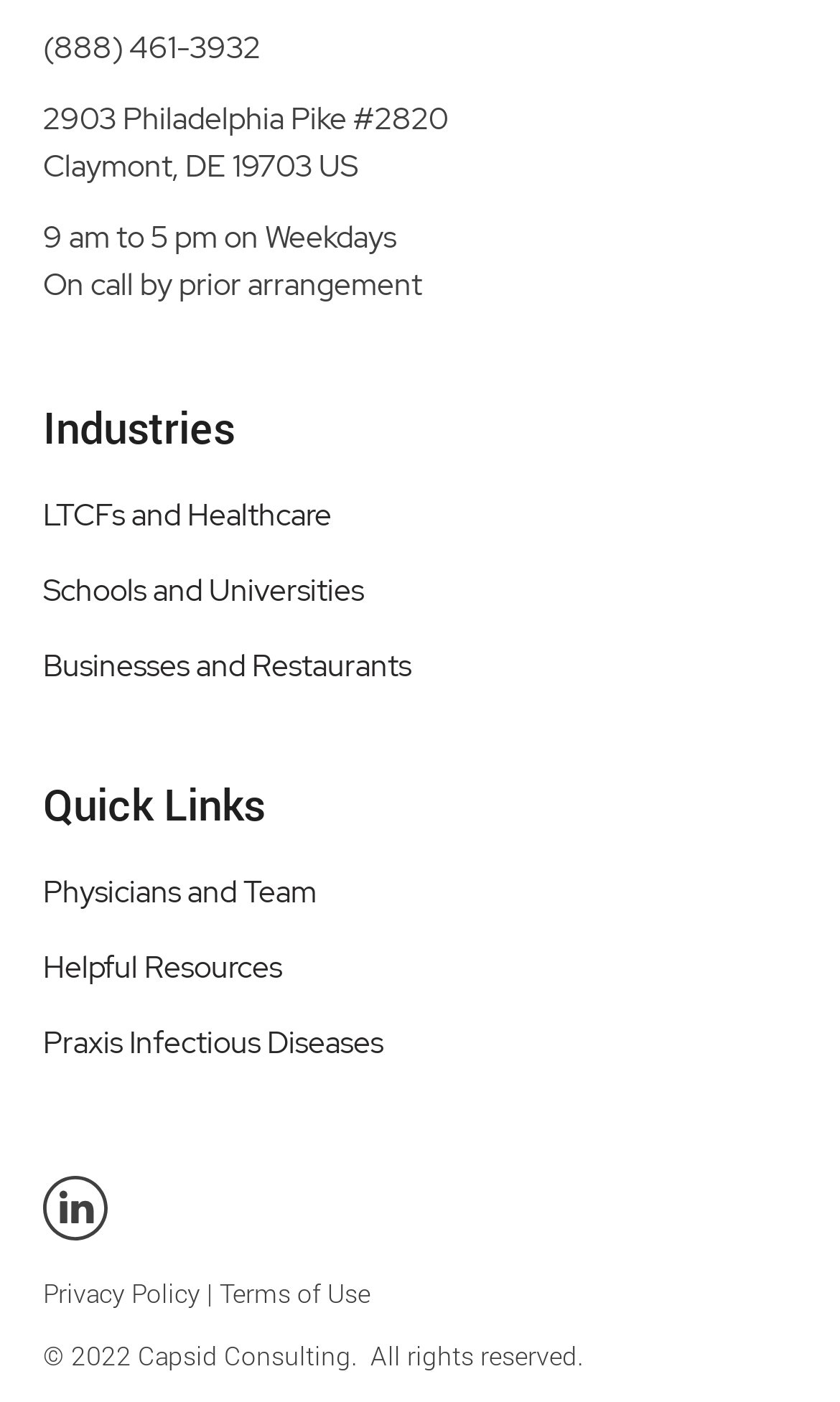How many quick links are provided on the webpage?
Please answer the question as detailed as possible.

The number of quick links provided on the webpage can be determined by counting the link elements under the 'Quick Links' heading, which are 'Physicians and Team', 'Helpful Resources', and 'Praxis Infectious Diseases'.